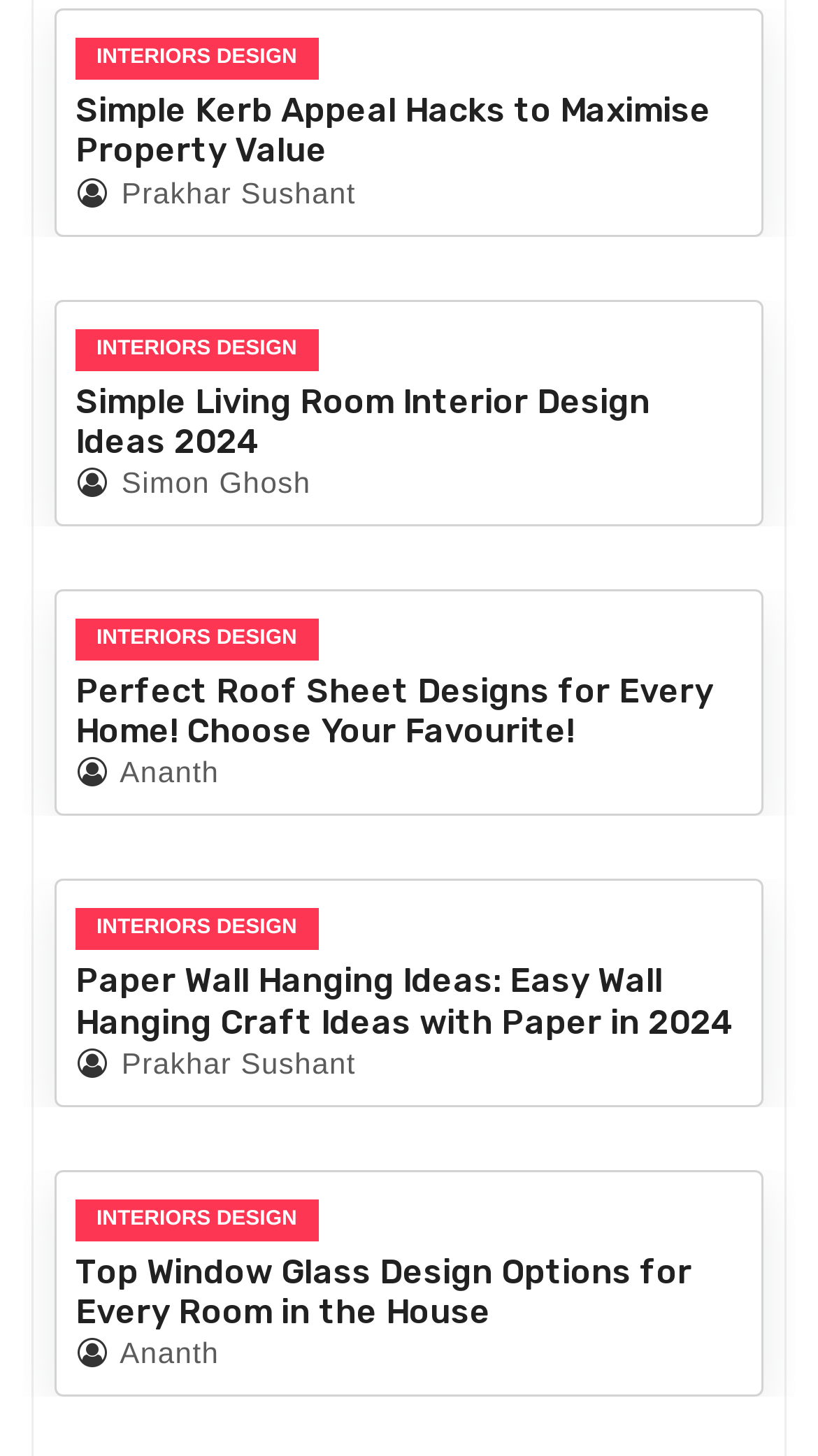Highlight the bounding box coordinates of the element that should be clicked to carry out the following instruction: "View profile of Prakhar Sushant". The coordinates must be given as four float numbers ranging from 0 to 1, i.e., [left, top, right, bottom].

[0.092, 0.12, 0.435, 0.143]